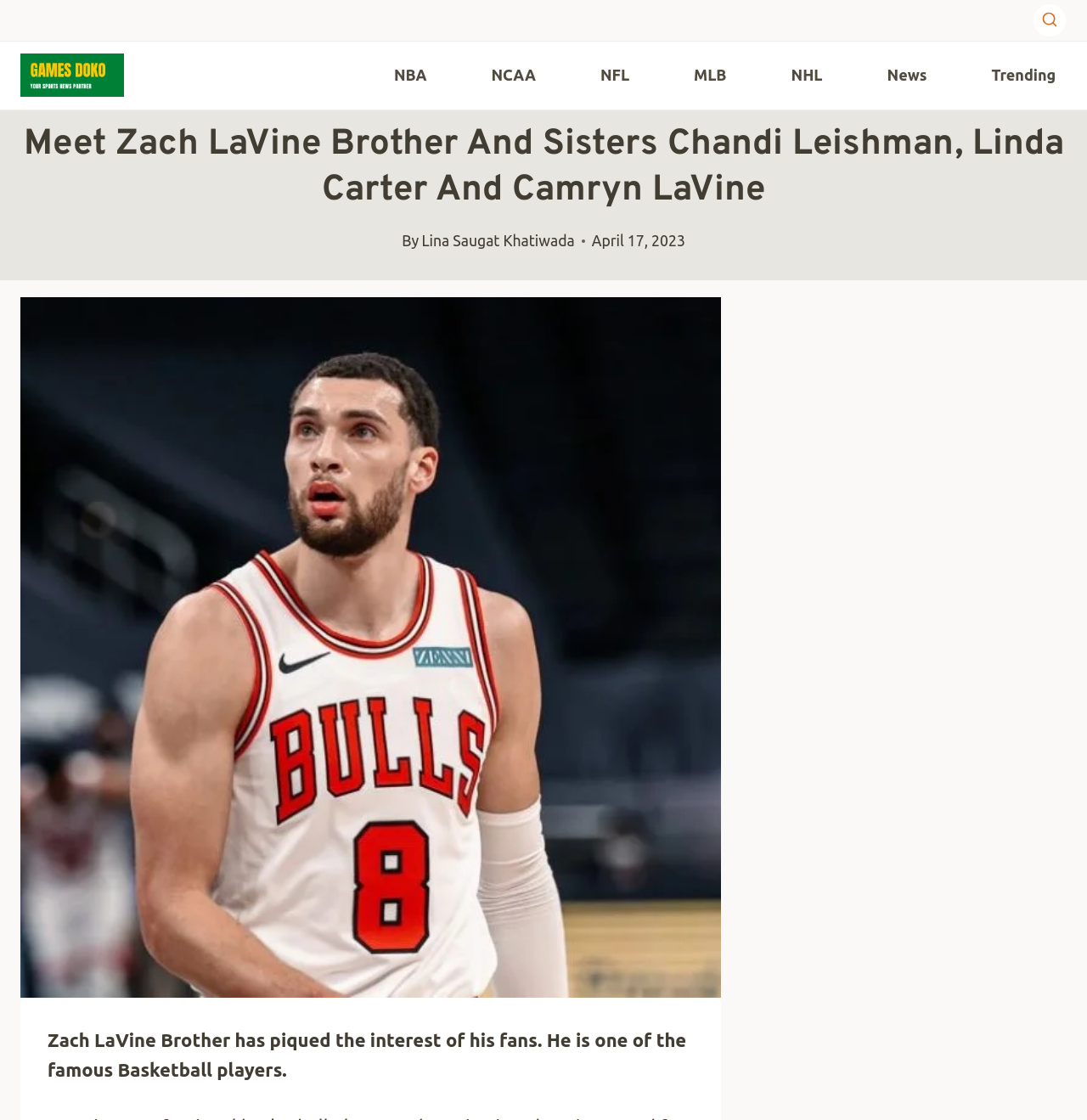Indicate the bounding box coordinates of the element that must be clicked to execute the instruction: "Scroll to top". The coordinates should be given as four float numbers between 0 and 1, i.e., [left, top, right, bottom].

[0.957, 0.929, 0.977, 0.948]